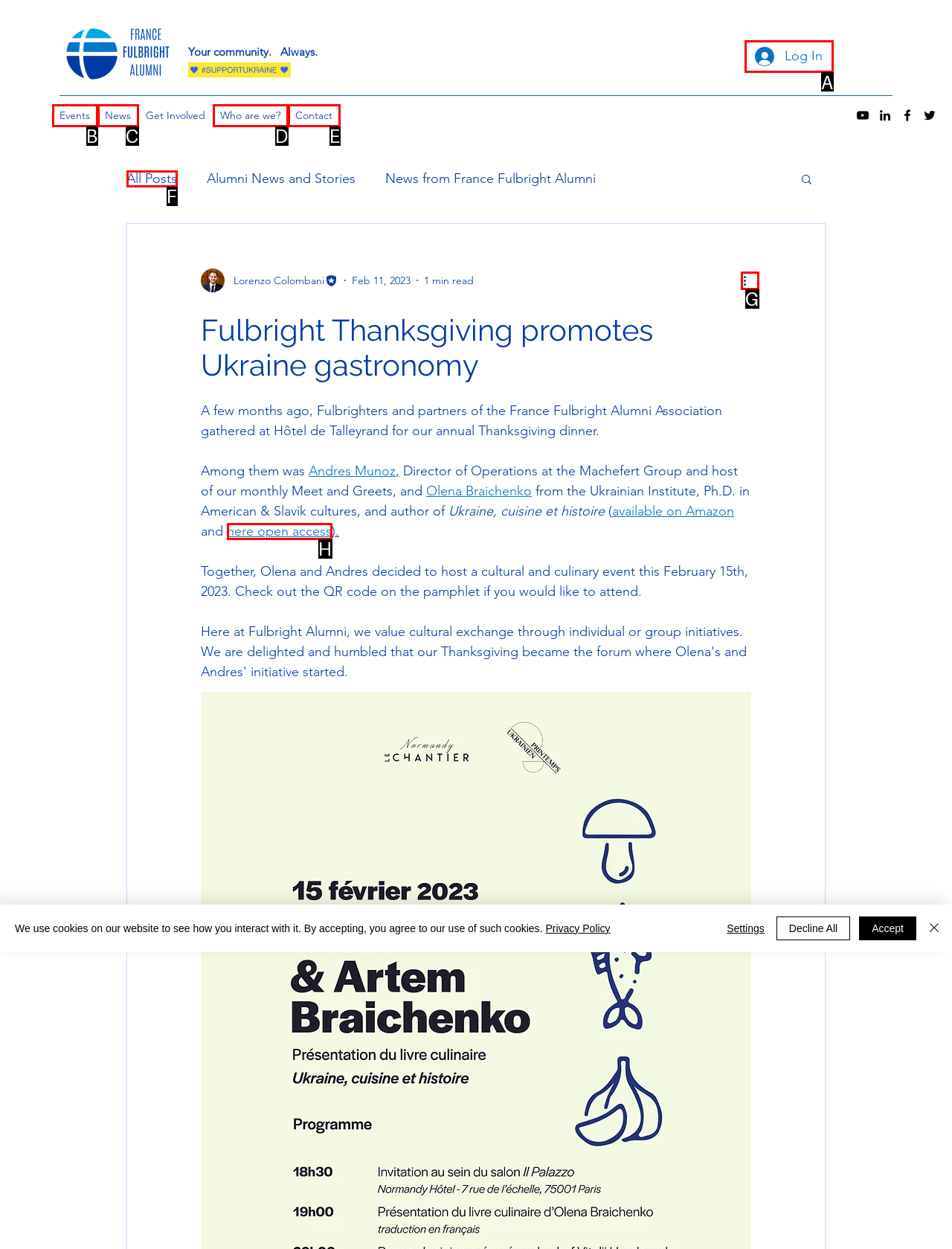Match the element description to one of the options: Events
Respond with the corresponding option's letter.

B